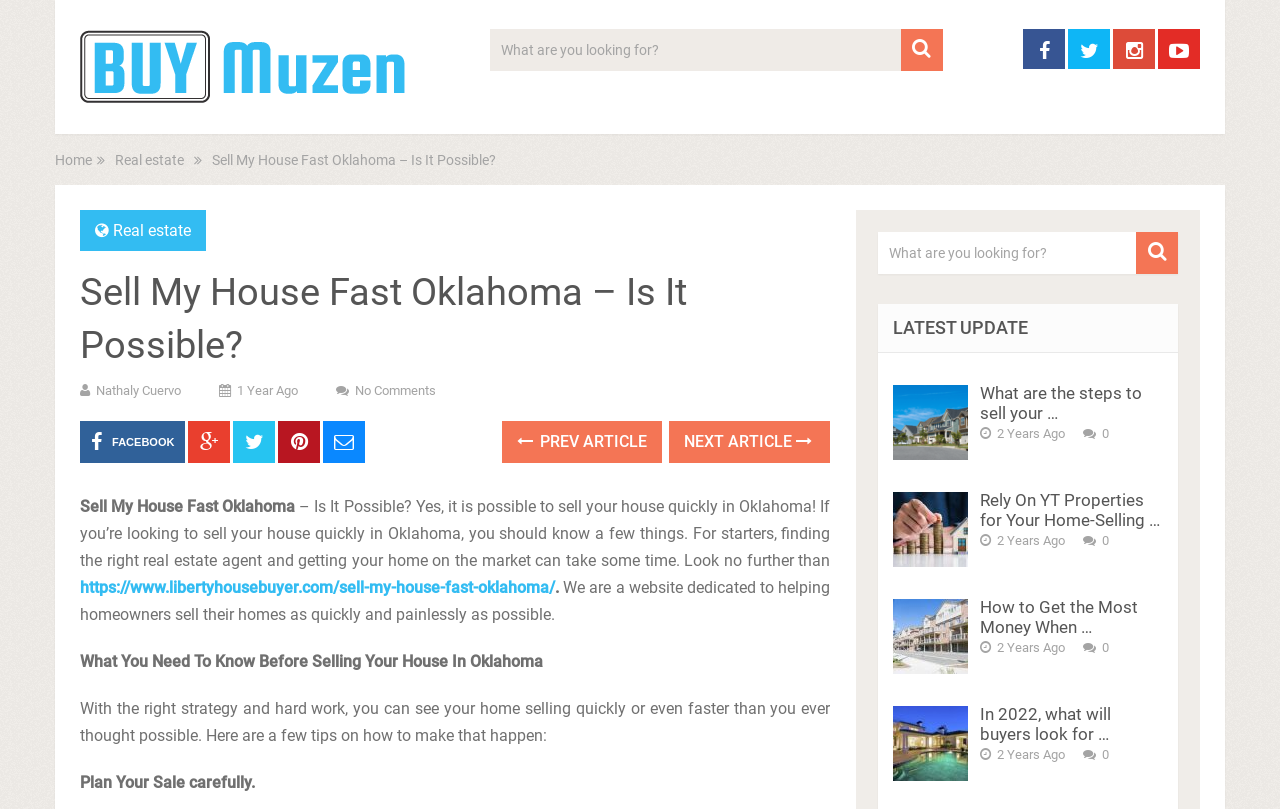Please specify the bounding box coordinates of the region to click in order to perform the following instruction: "Read the latest update".

[0.686, 0.376, 0.92, 0.436]